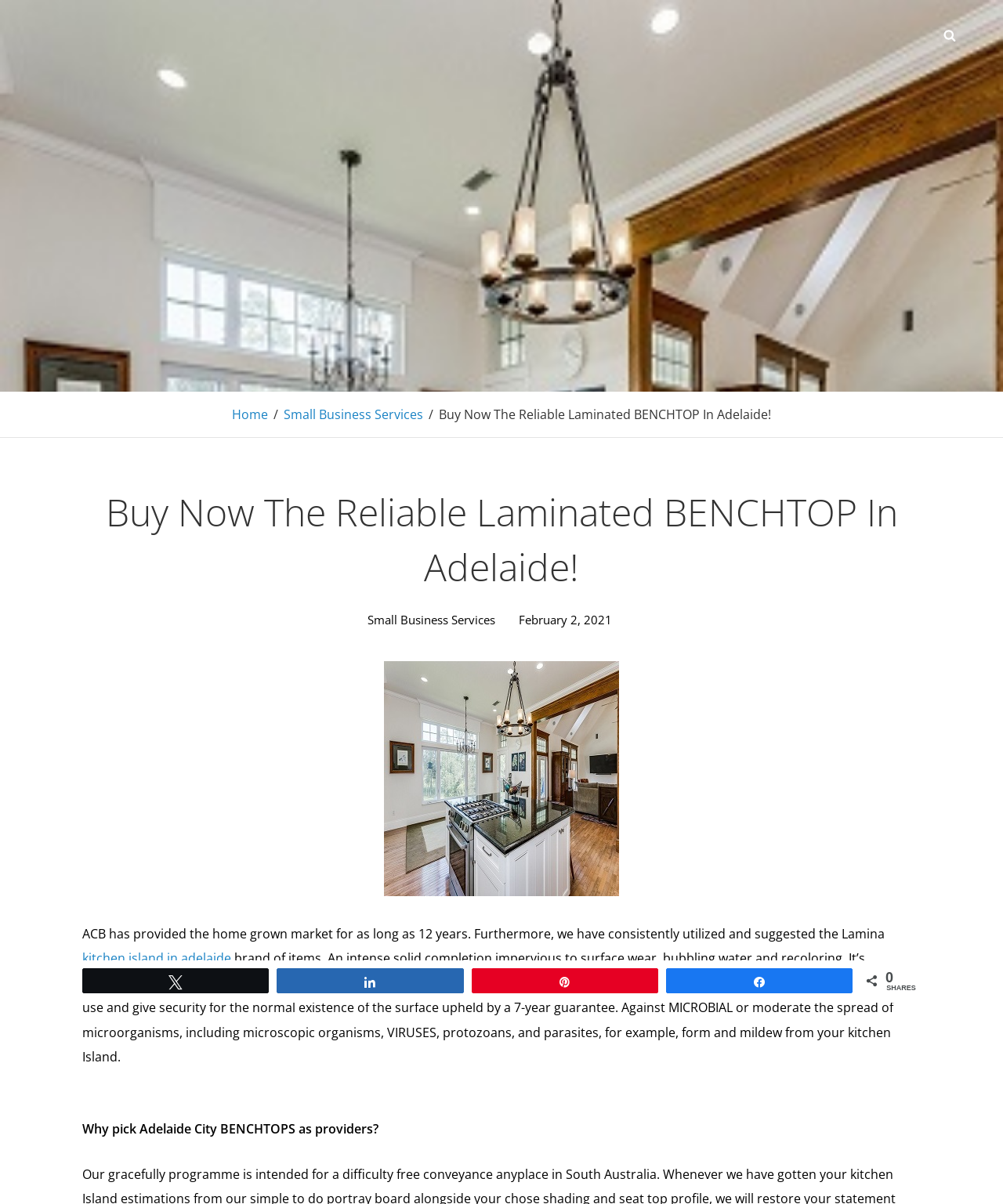What is the topic of the article?
Look at the screenshot and respond with a single word or phrase.

BENCHTOP in Adelaide